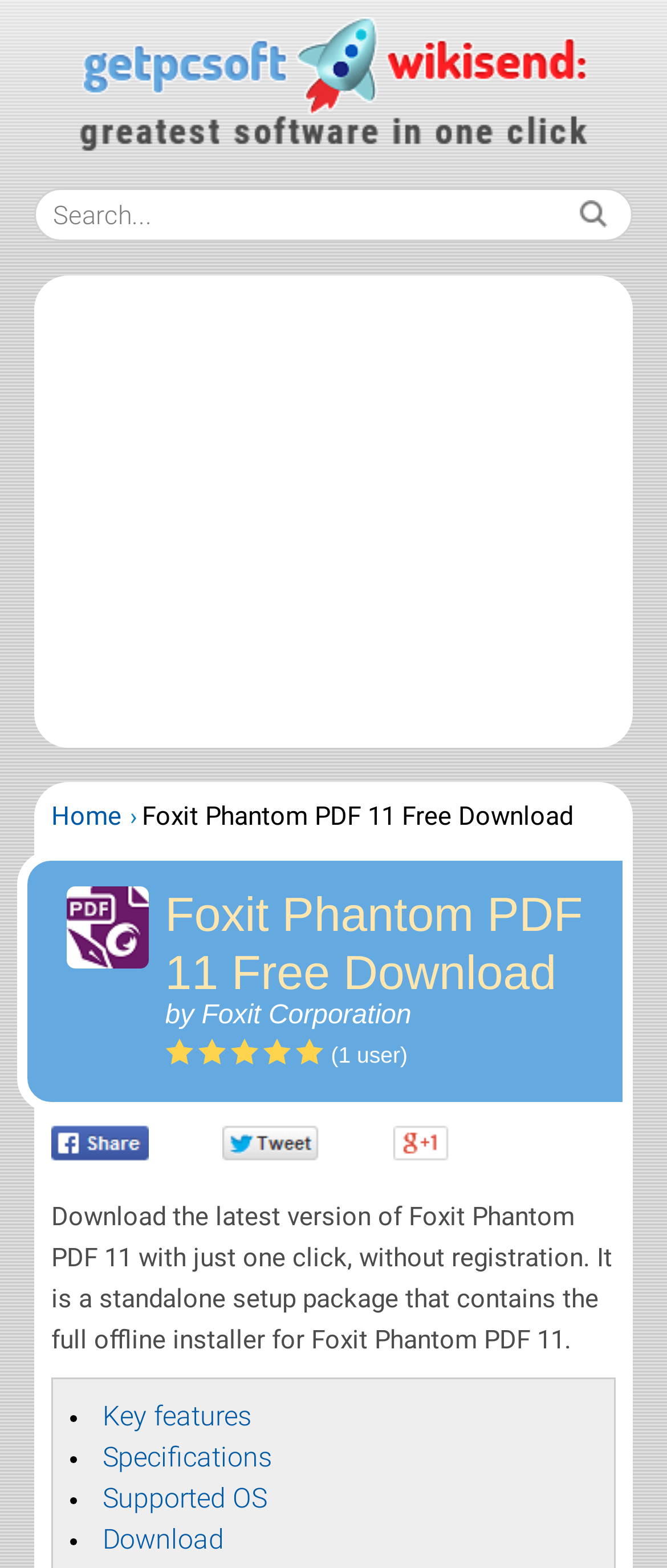What is the name of the software being downloaded? Observe the screenshot and provide a one-word or short phrase answer.

Foxit Phantom PDF 11